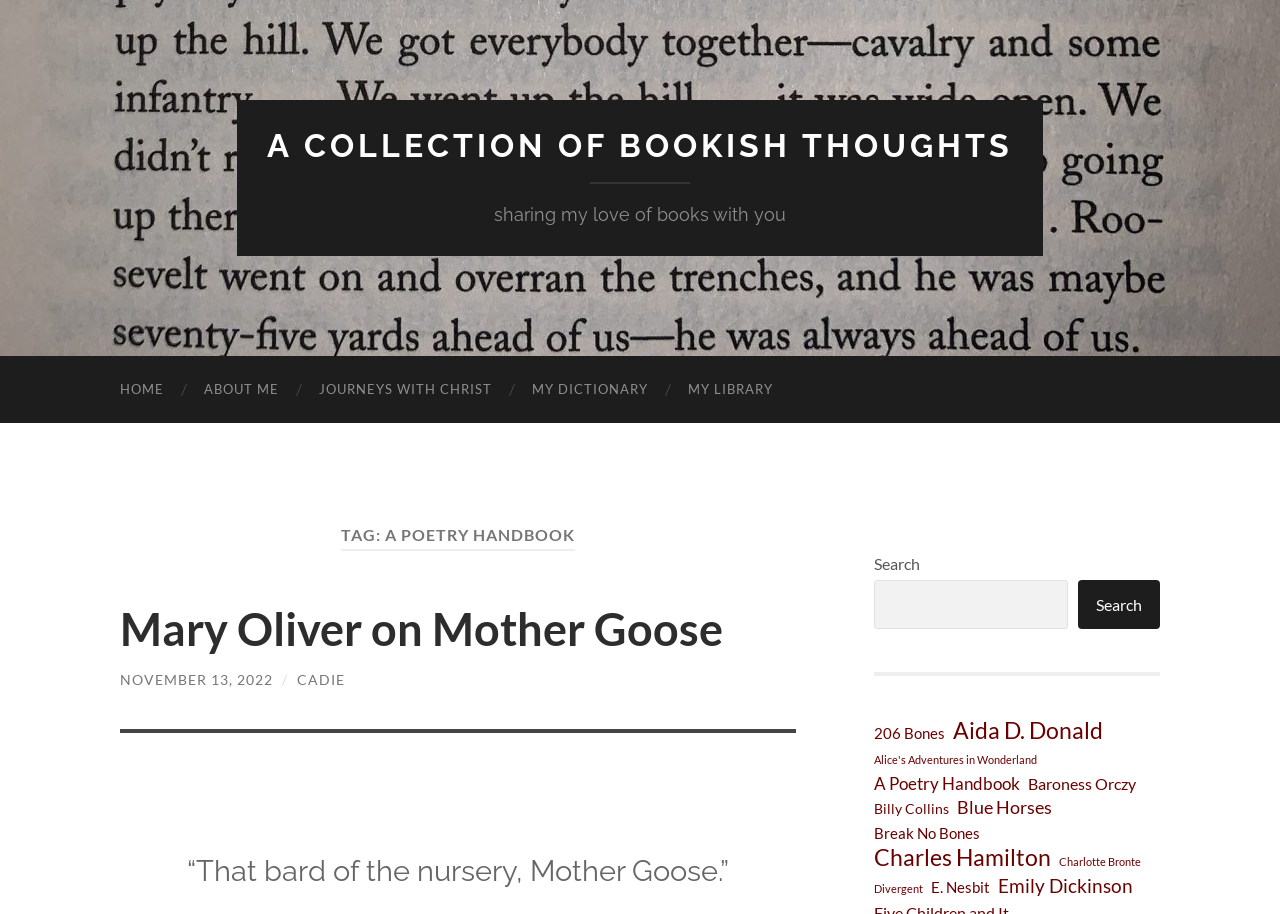Please give a concise answer to this question using a single word or phrase: 
How many items are there in the 'A Poetry Handbook' category?

7